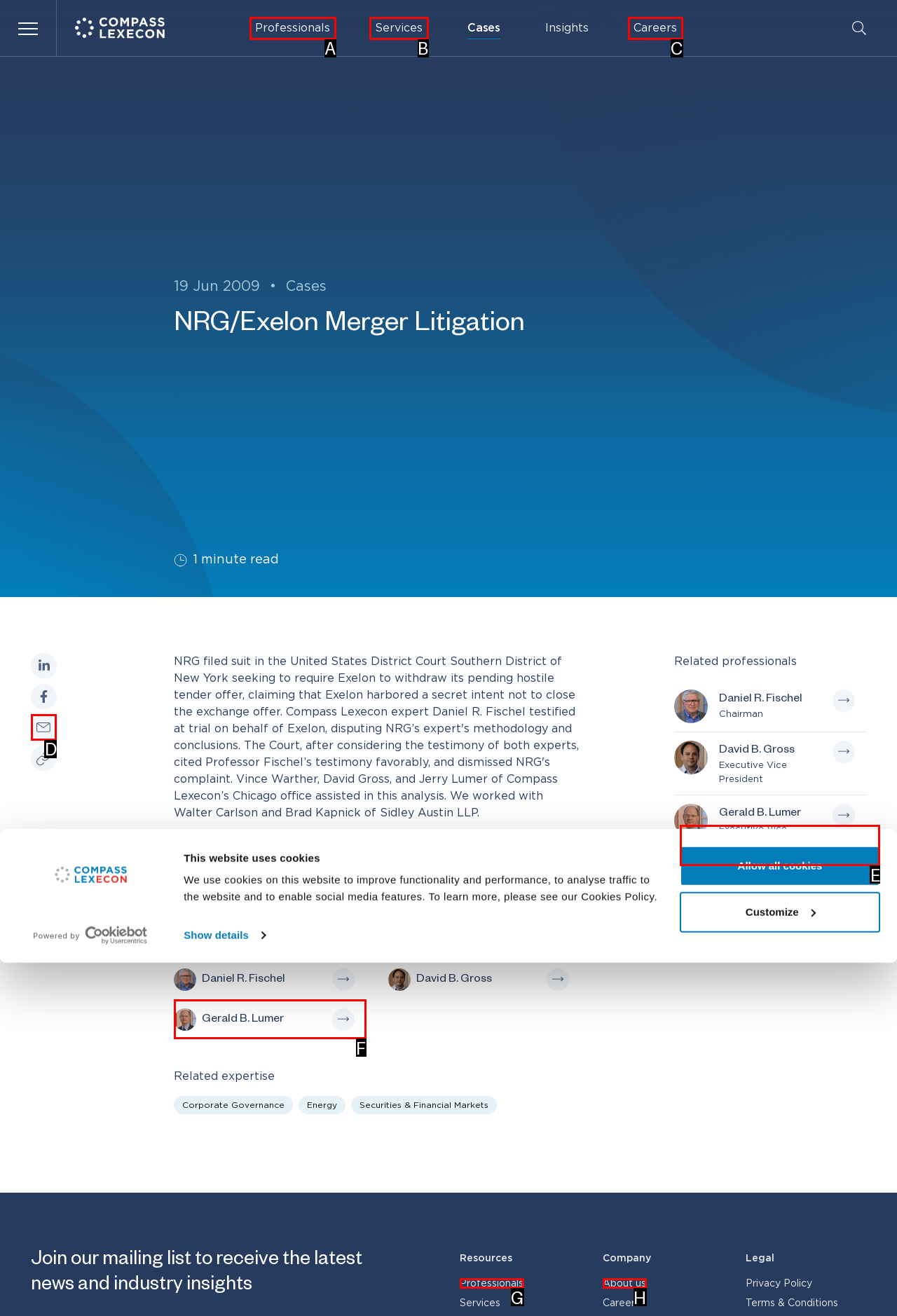Specify which element within the red bounding boxes should be clicked for this task: Click the Customize button Respond with the letter of the correct option.

E